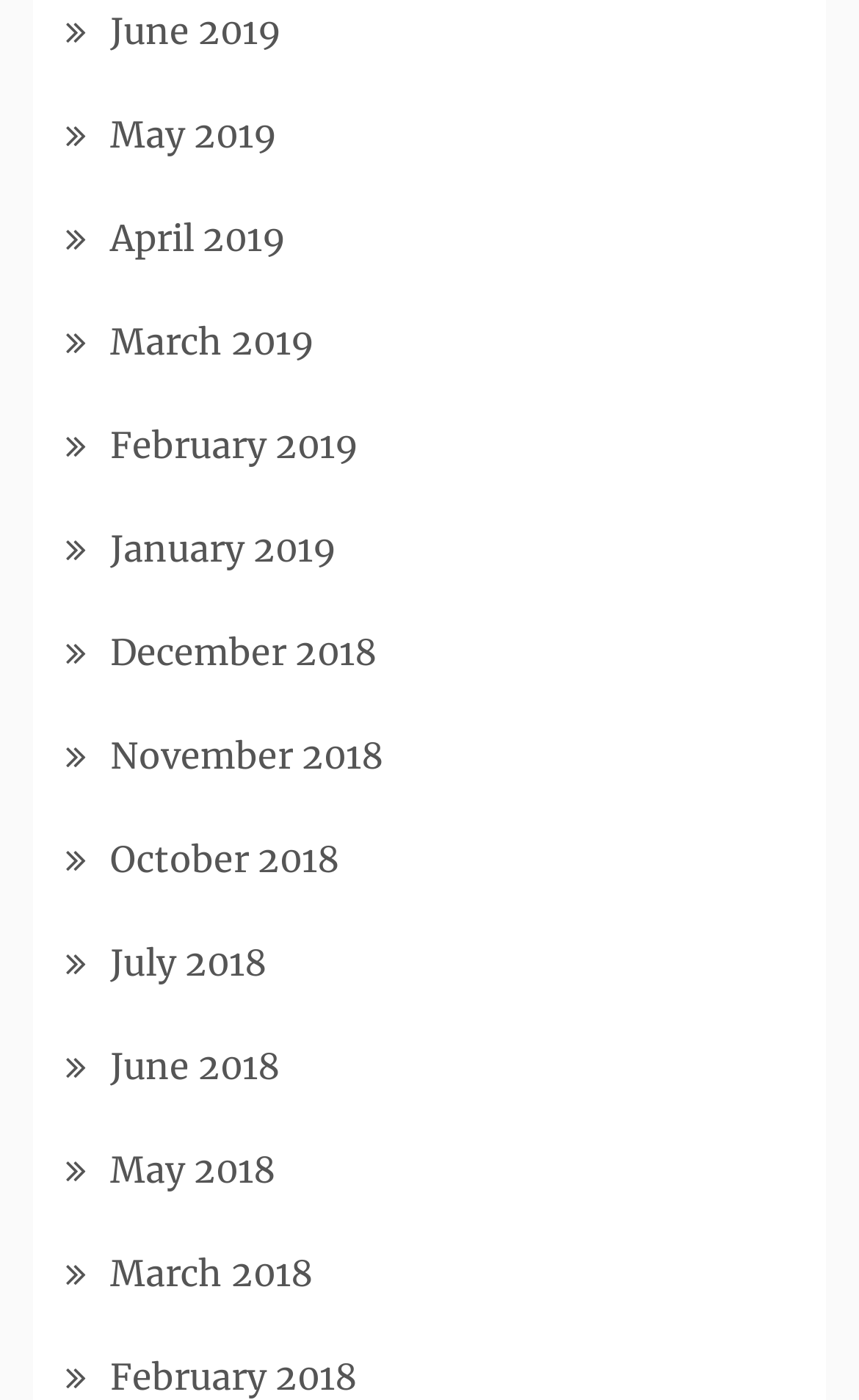How many links are listed on the webpage?
Can you offer a detailed and complete answer to this question?

I counted the number of links listed on the webpage and found that there are 14 links in total, ranging from 'June 2019' to 'February 2018'.